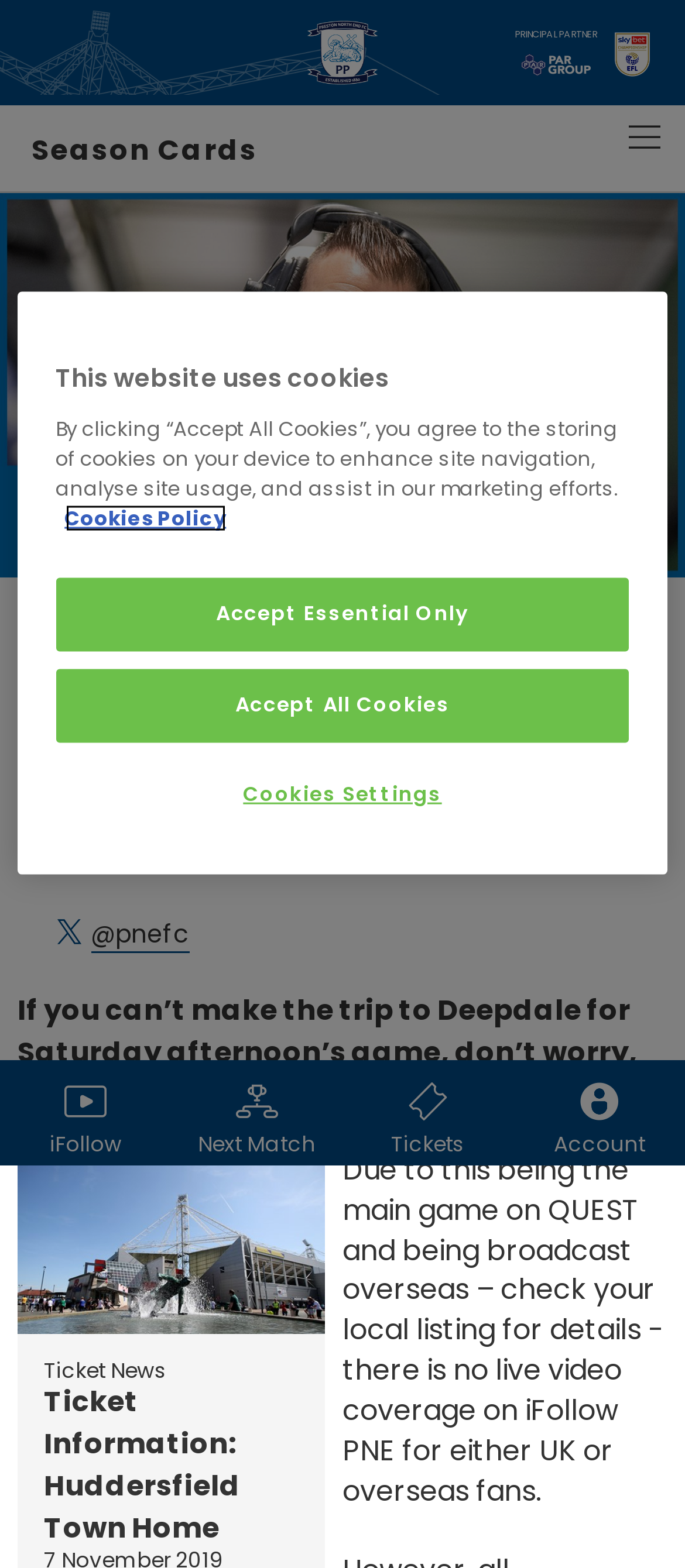Could you determine the bounding box coordinates of the clickable element to complete the instruction: "Go to iFollow"? Provide the coordinates as four float numbers between 0 and 1, i.e., [left, top, right, bottom].

[0.0, 0.676, 0.25, 0.743]